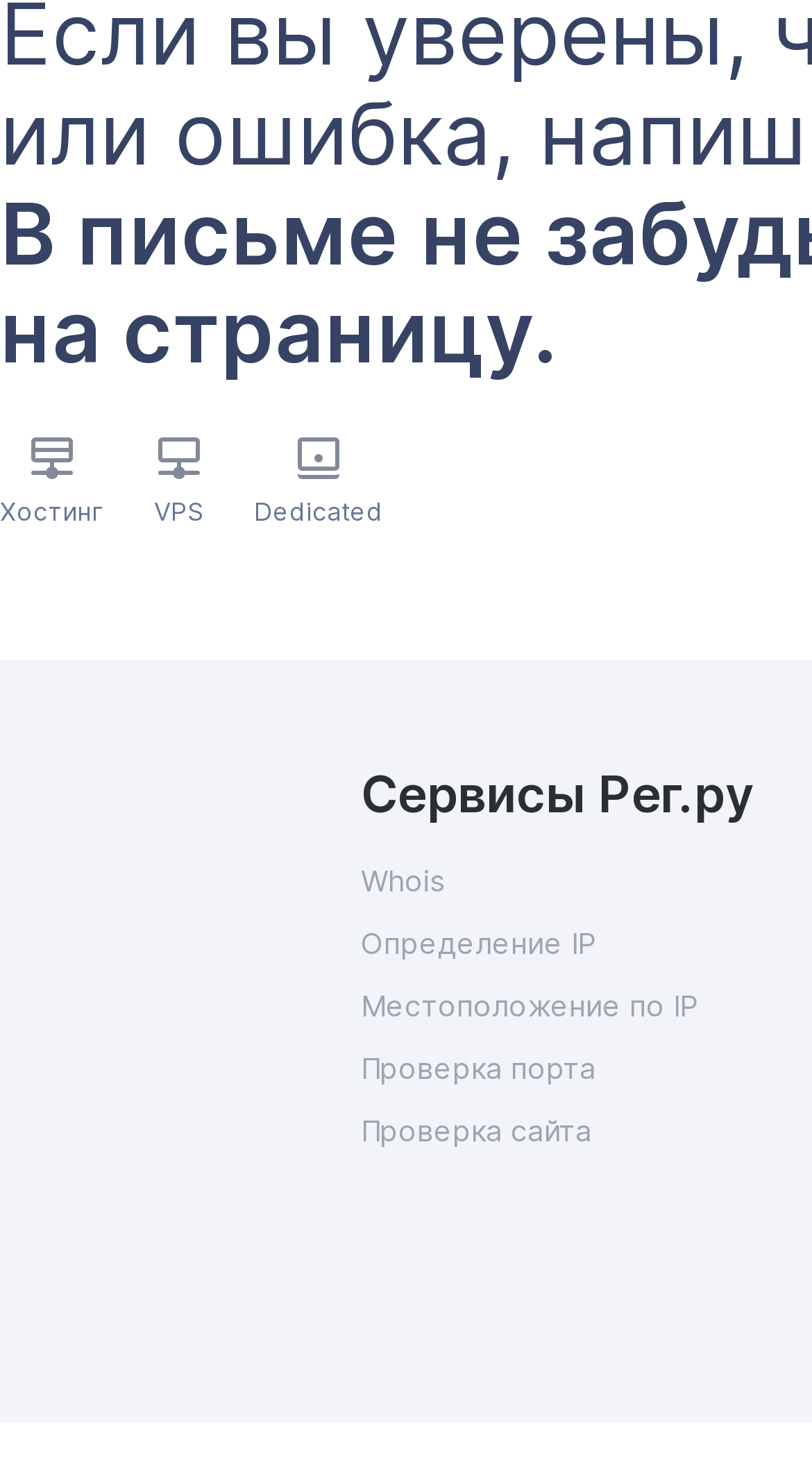Could you provide the bounding box coordinates for the portion of the screen to click to complete this instruction: "Click on the 'Хостинг' link"?

[0.0, 0.34, 0.128, 0.361]